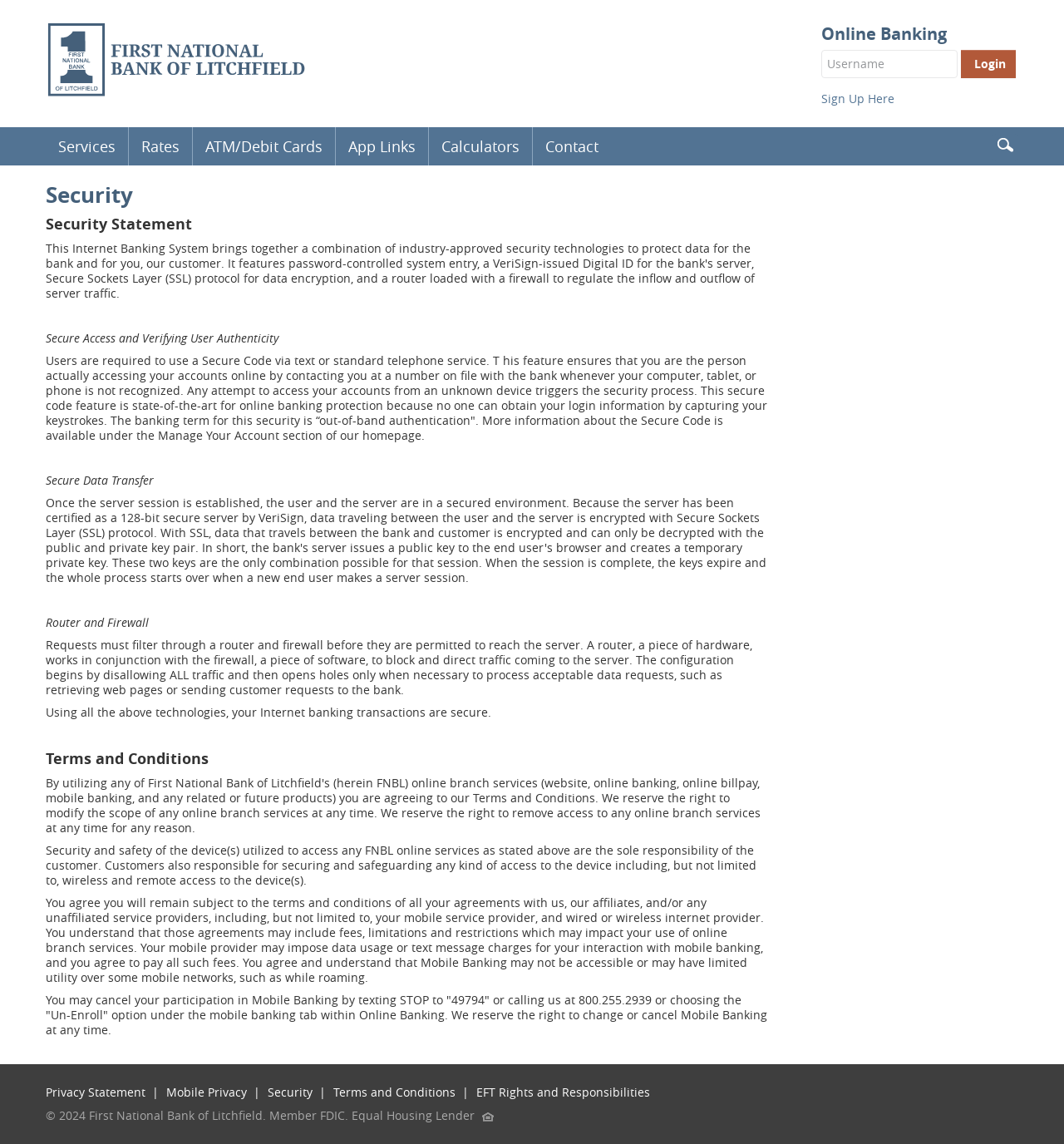Please determine the bounding box coordinates for the element with the description: "parent_node: Login Button name="login" value="Login"".

[0.903, 0.044, 0.955, 0.068]